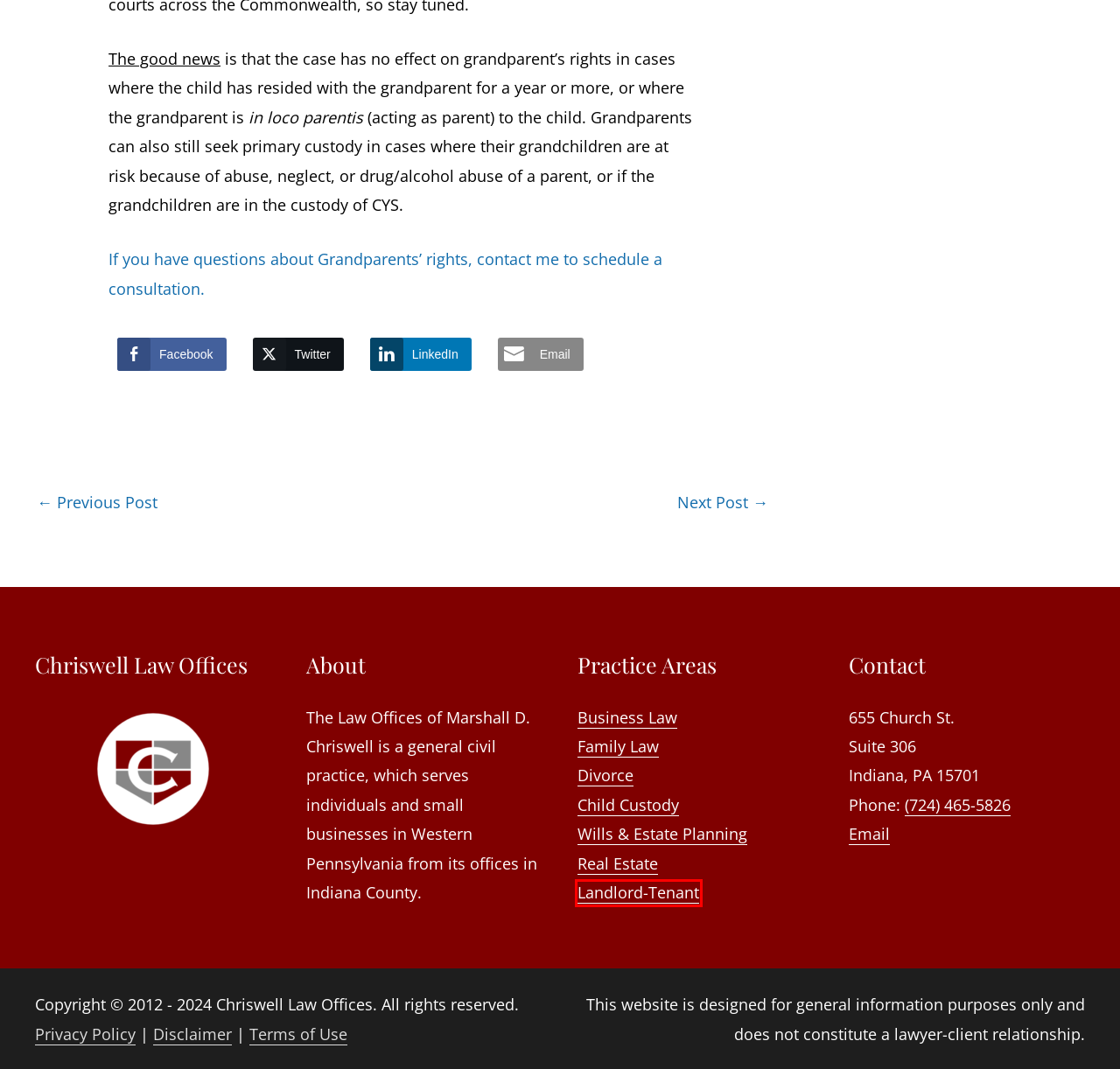Review the webpage screenshot provided, noting the red bounding box around a UI element. Choose the description that best matches the new webpage after clicking the element within the bounding box. The following are the options:
A. Landlord-Tenant - Chriswell Law Offices
B. Divorce - Chriswell Law Offices
C. Real Estate - Chriswell Law Offices
D. Terms and Conditions - Chriswell Law Offices
E. Business Law - Chriswell Law Offices
F. Child Custody - Chriswell Law Offices
G. Disclaimer - Chriswell Law Offices
H. Legal Issues for Unmarried Couples in Pennsylvania

A